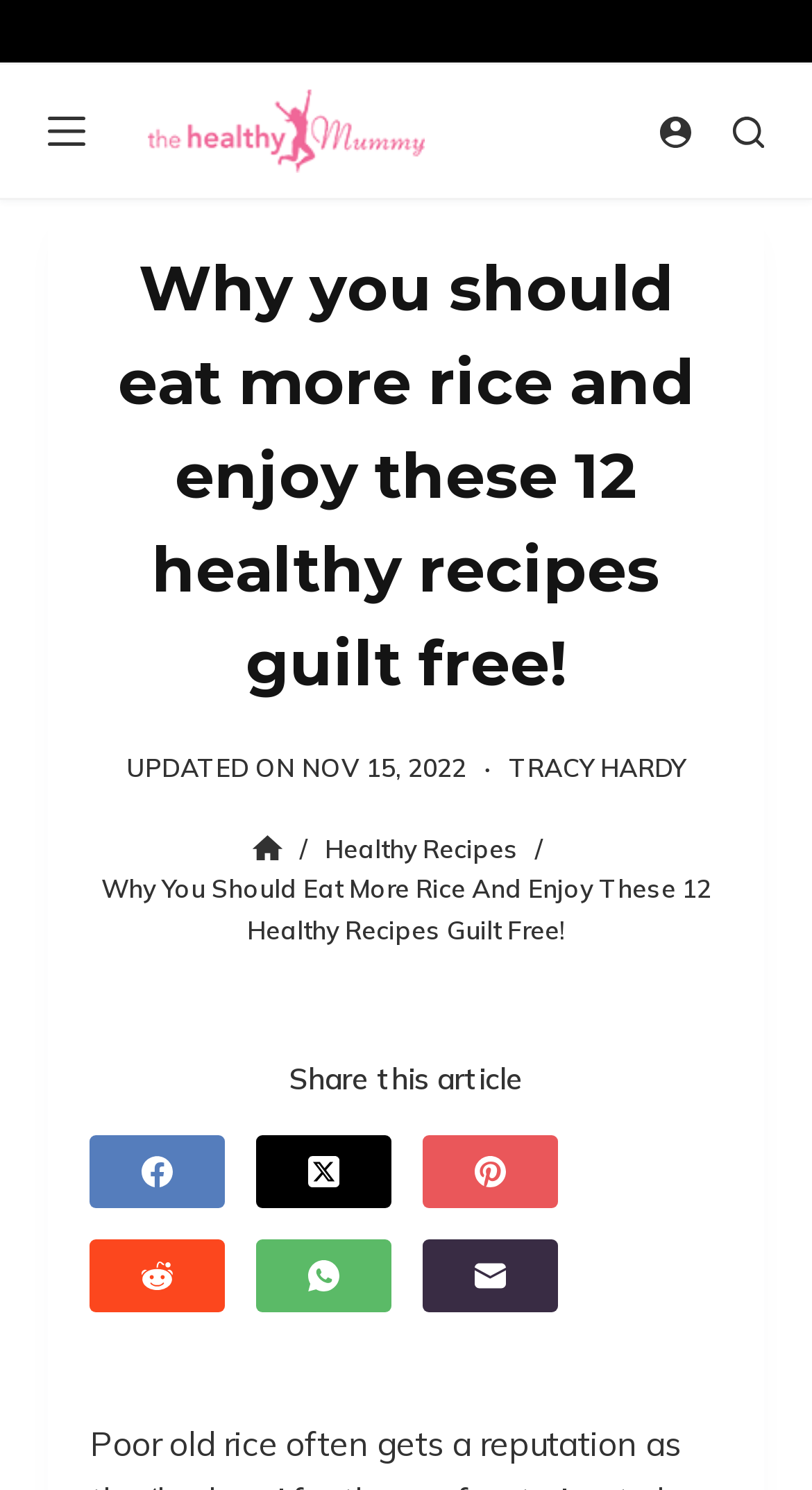Determine the bounding box coordinates for the region that must be clicked to execute the following instruction: "Share this article on Facebook".

[0.111, 0.762, 0.278, 0.811]